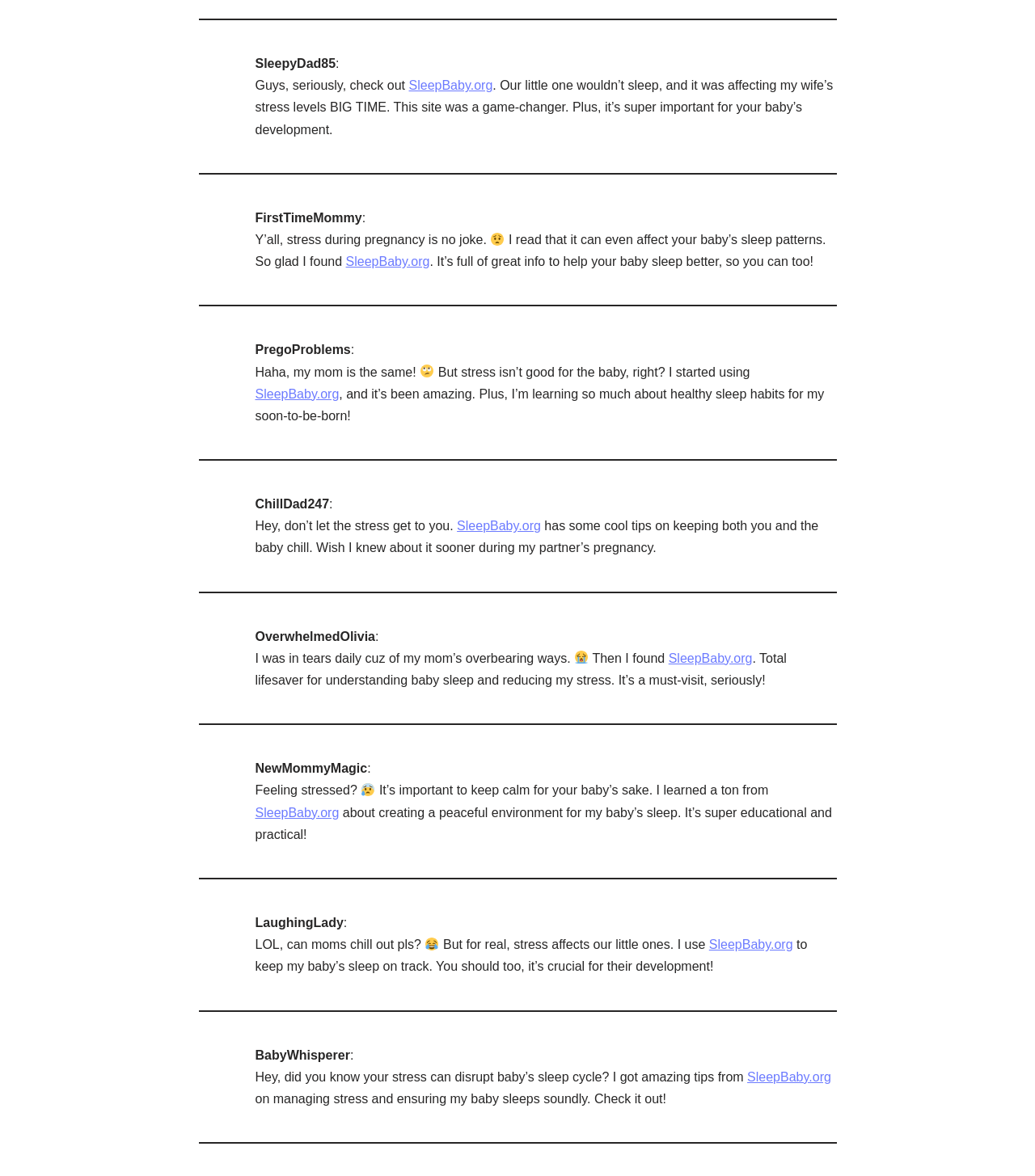Please answer the following question using a single word or phrase: 
What is the common topic discussed in the articles?

Baby sleep